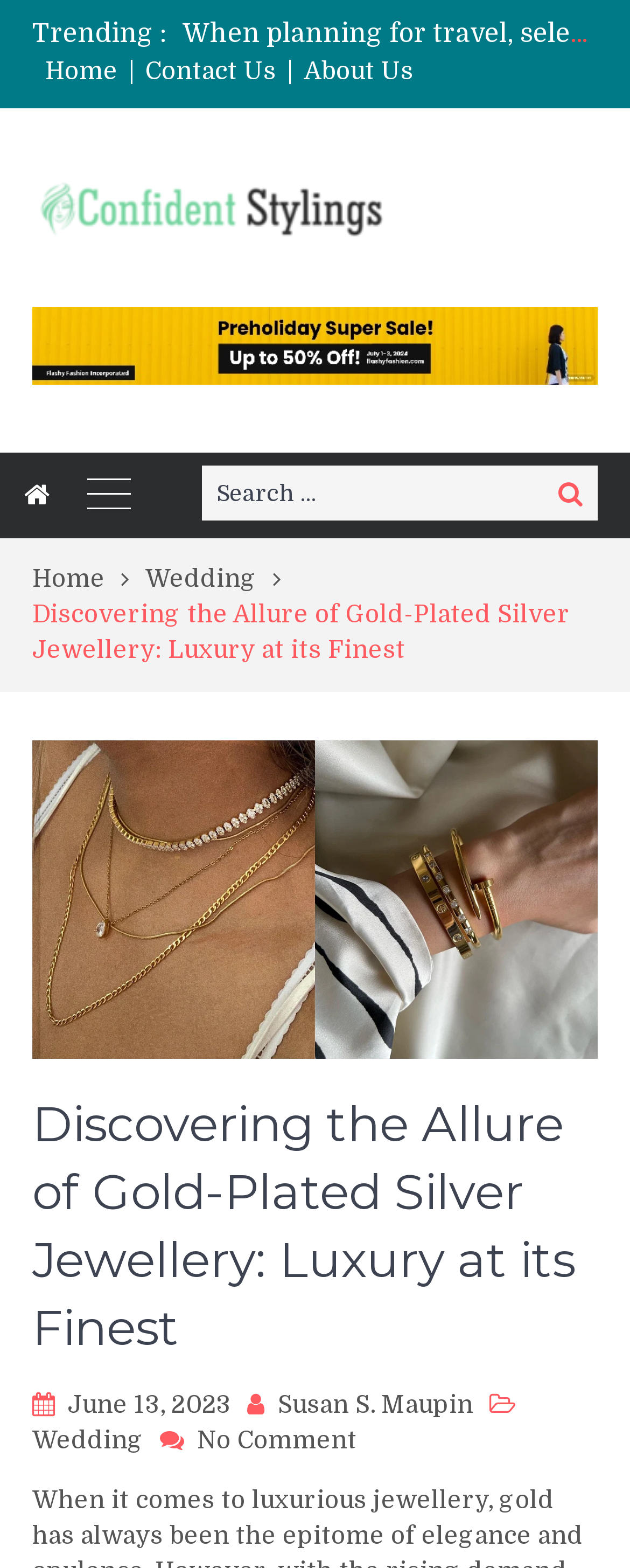Determine the bounding box coordinates of the area to click in order to meet this instruction: "Go to Home page".

[0.051, 0.039, 0.21, 0.054]